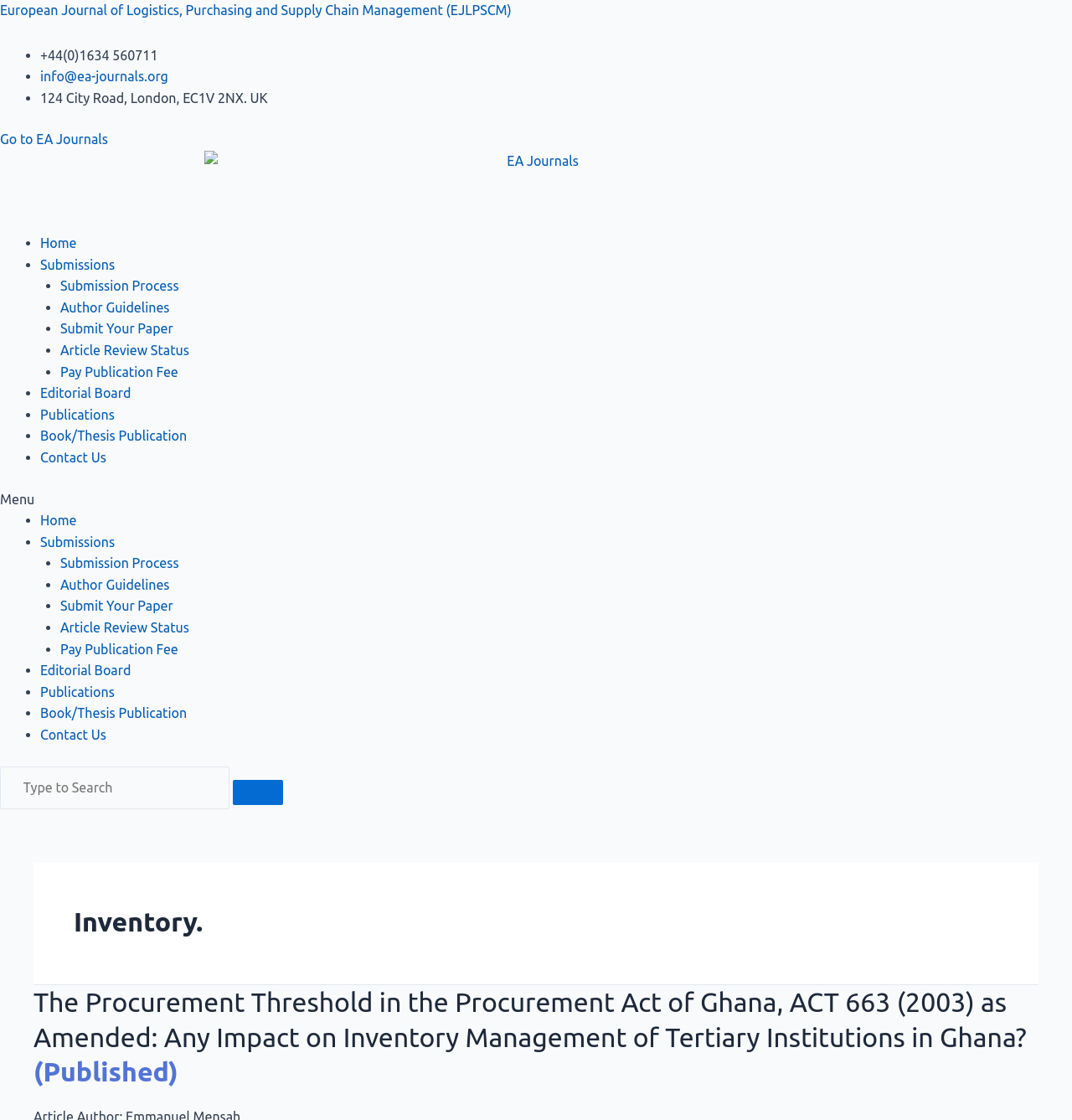What is the contact information of the journal?
From the screenshot, provide a brief answer in one word or phrase.

Phone and email